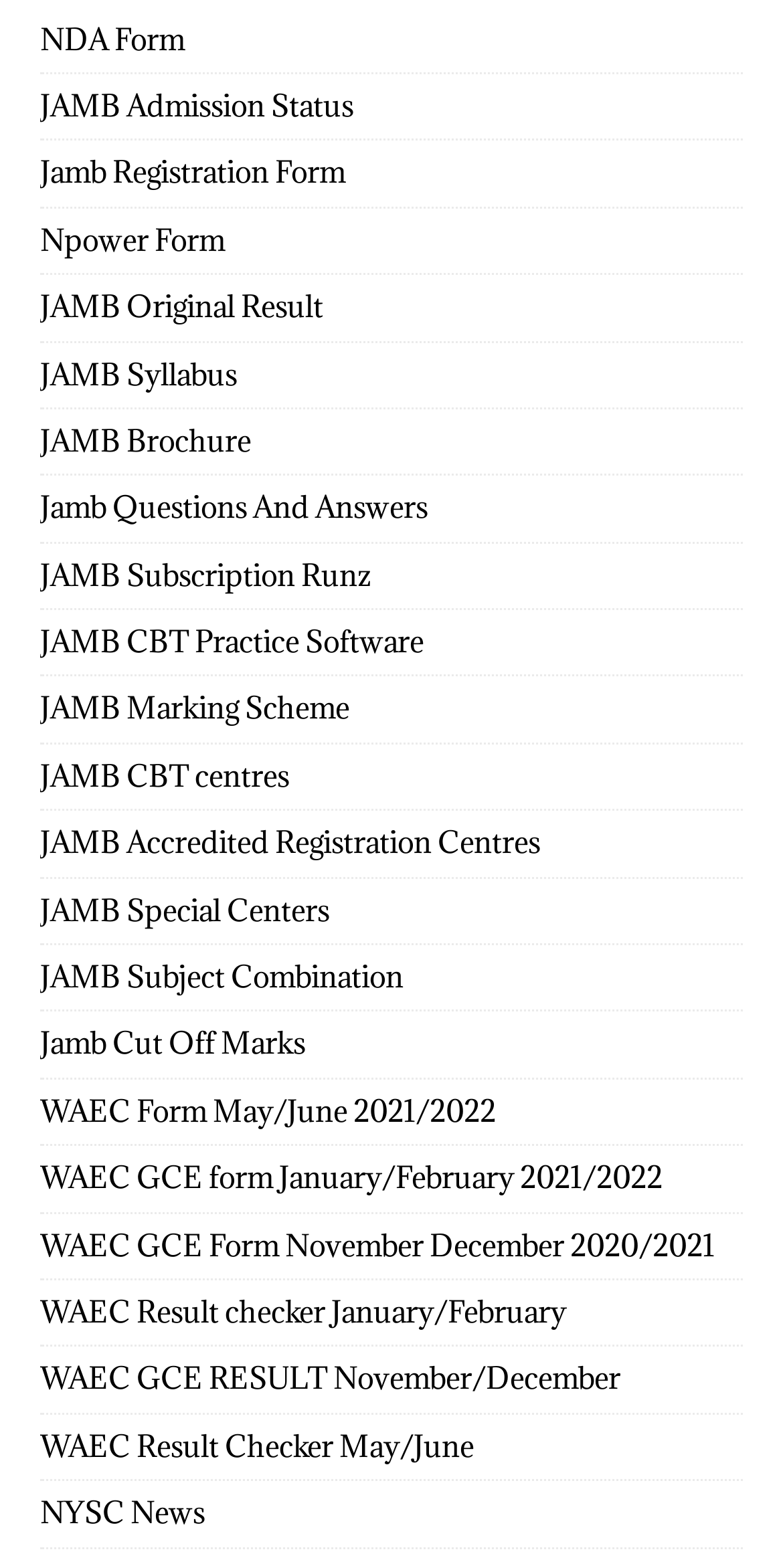Locate the bounding box coordinates of the element that needs to be clicked to carry out the instruction: "View WAEC Result checker May/June". The coordinates should be given as four float numbers ranging from 0 to 1, i.e., [left, top, right, bottom].

[0.051, 0.902, 0.949, 0.943]